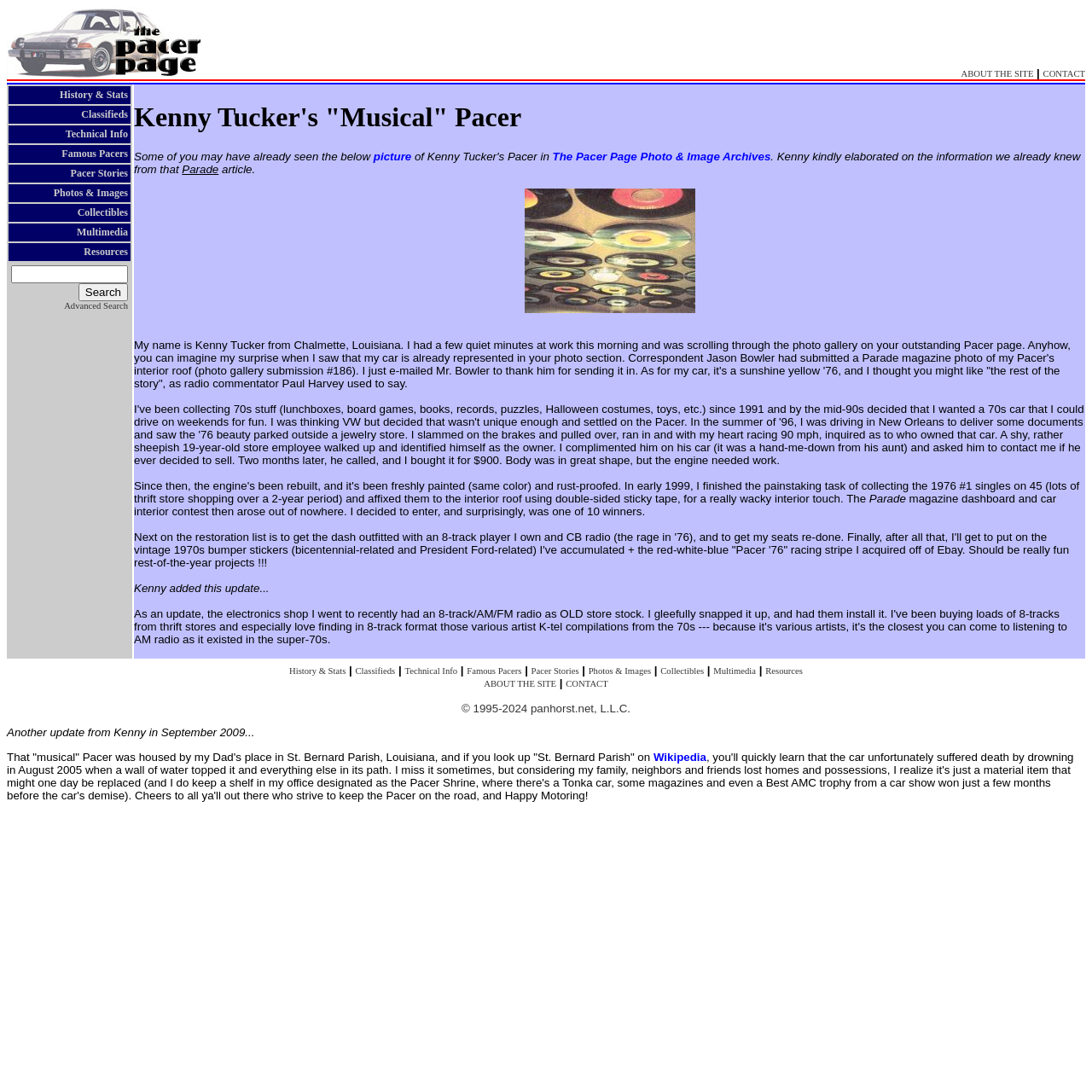Identify the bounding box coordinates of the element to click to follow this instruction: 'Search using the search box'. Ensure the coordinates are four float values between 0 and 1, provided as [left, top, right, bottom].

[0.01, 0.243, 0.117, 0.259]